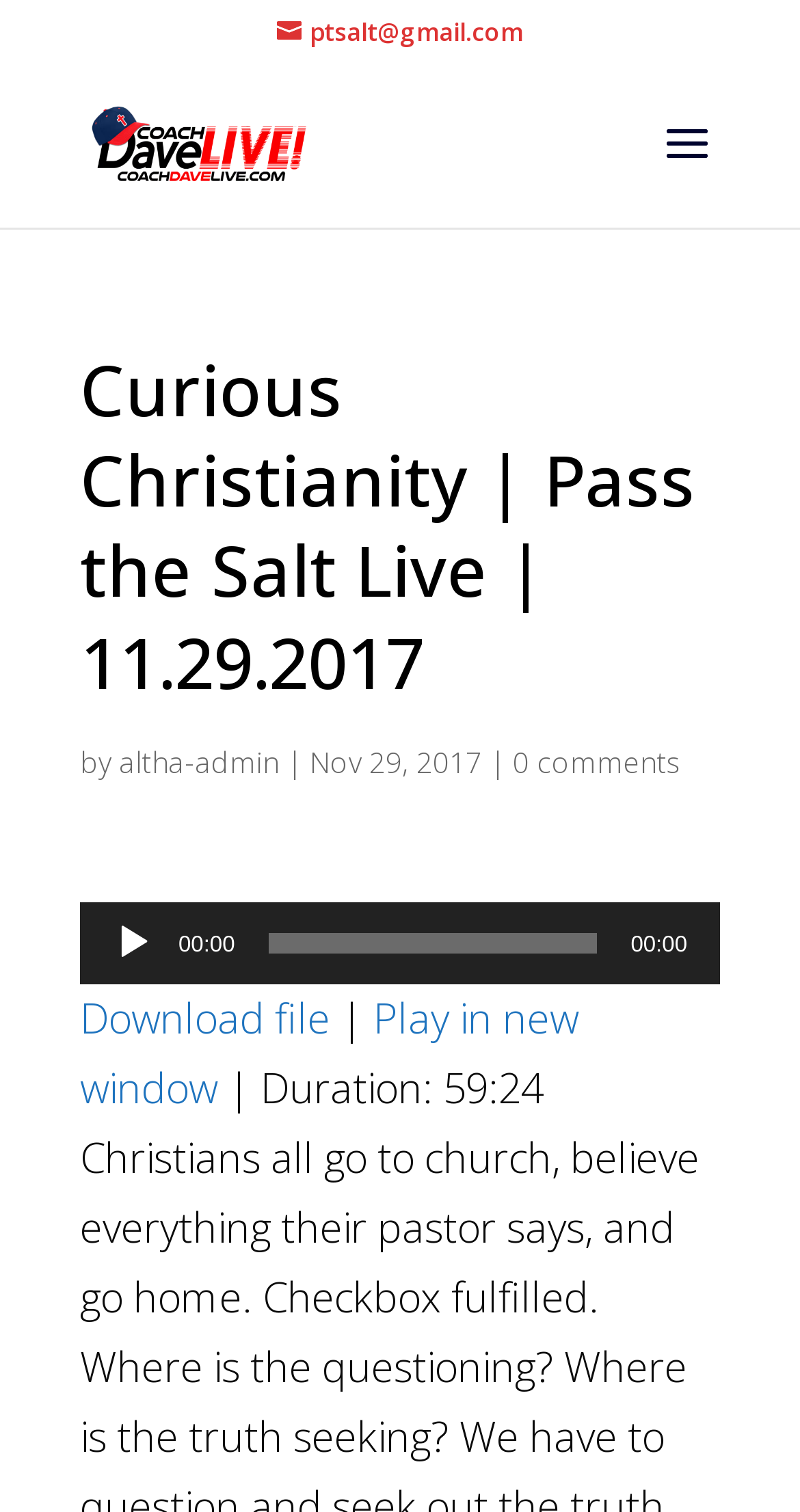What is the email address to contact?
From the image, respond using a single word or phrase.

ptsalt@gmail.com